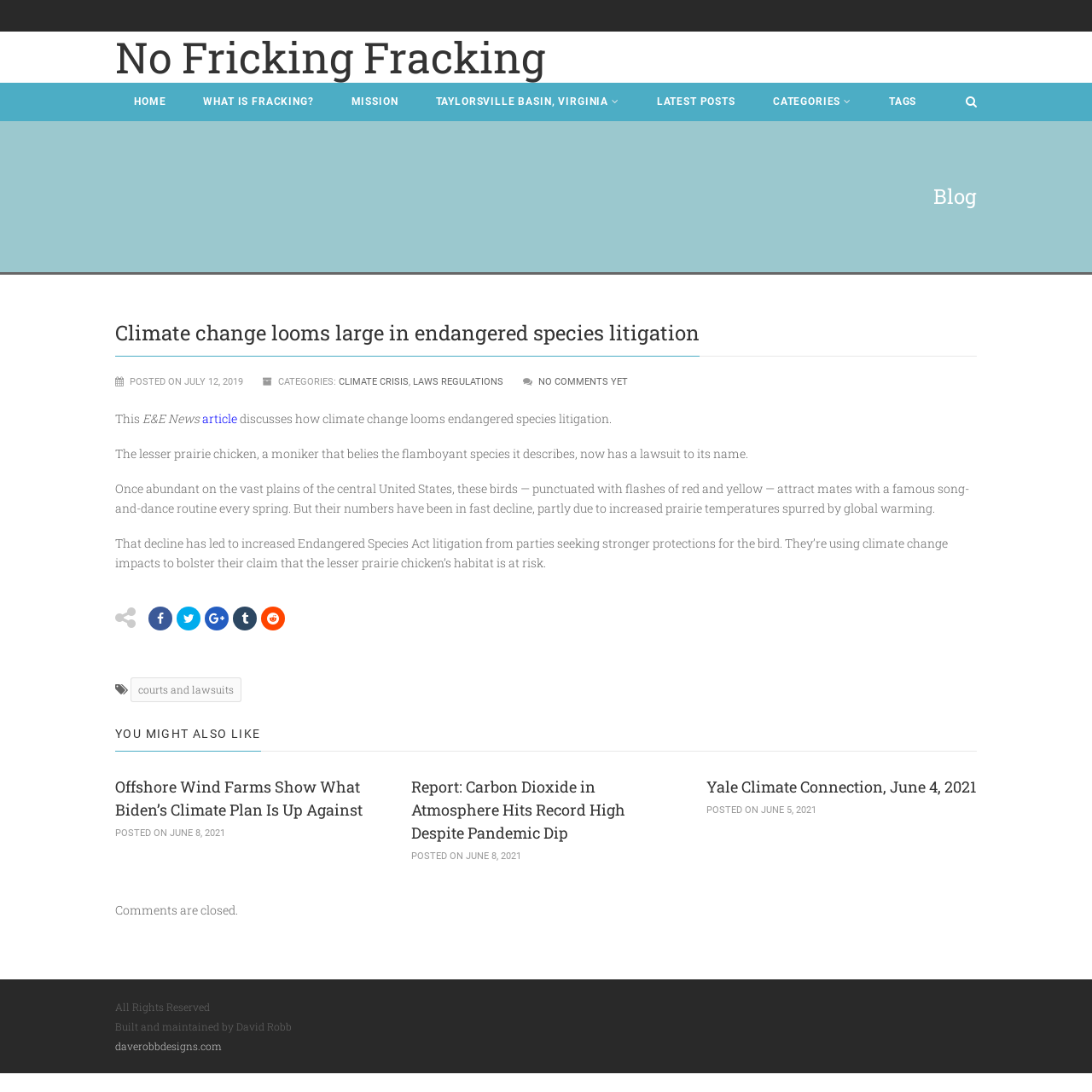Find and indicate the bounding box coordinates of the region you should select to follow the given instruction: "Read the article about climate change and endangered species".

[0.105, 0.291, 0.895, 0.327]